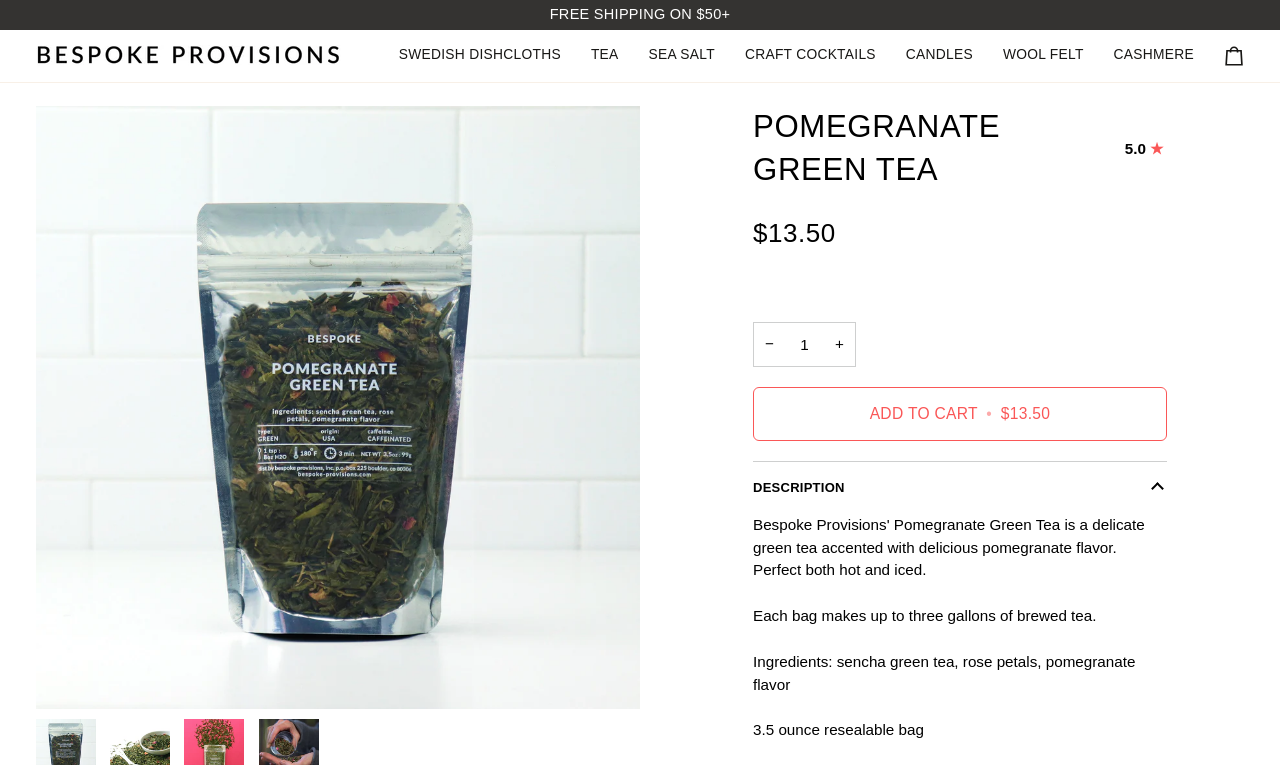What is the maximum quantity of Pomegranate Green Tea that can be ordered?
Using the image as a reference, answer the question in detail.

I found that there is no limit to the quantity of Pomegranate Green Tea that can be ordered by analyzing the spinbutton element with the valuemin: 1 and valuemax: 0, indicating that there is no upper limit to the quantity.